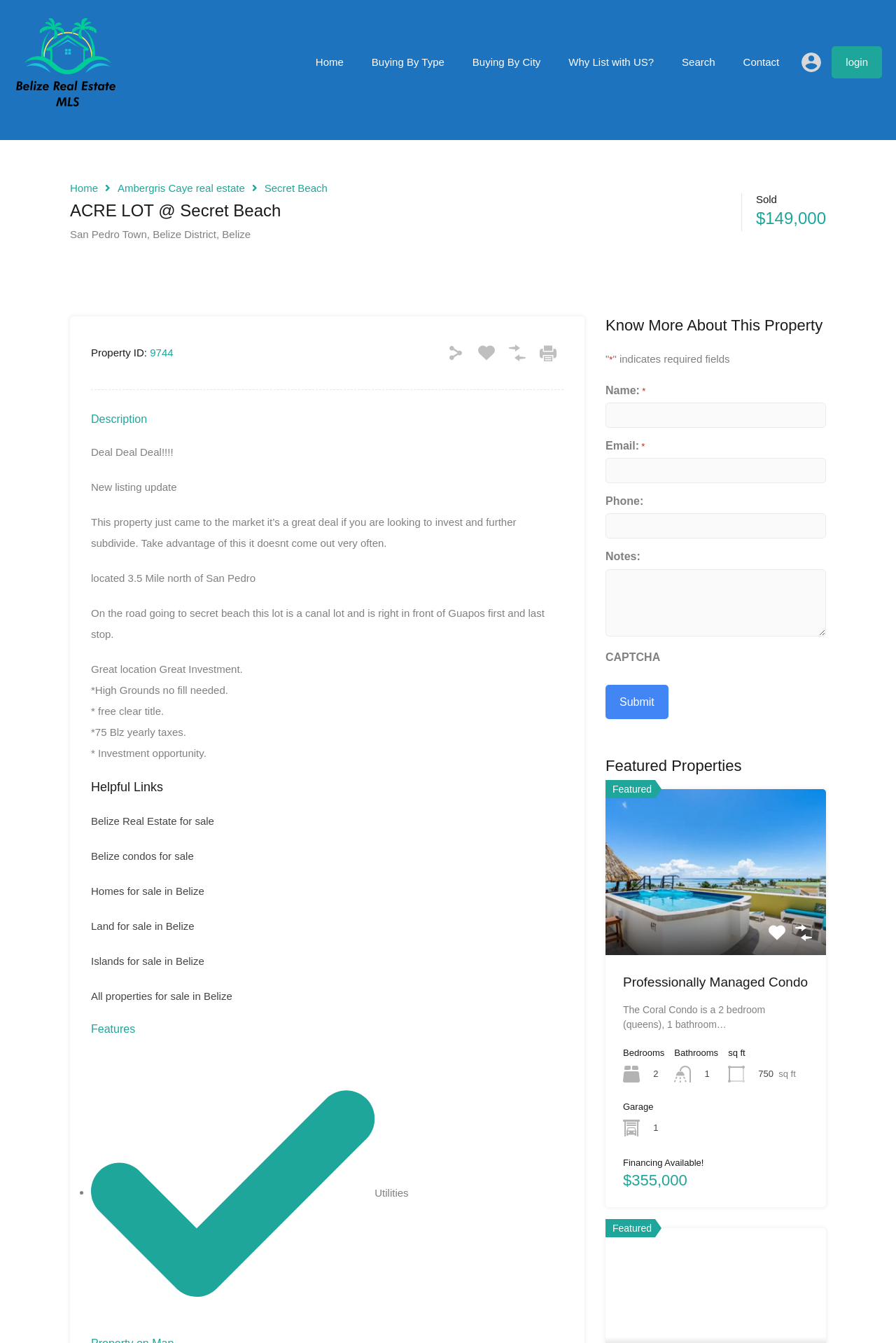What is the location of the property?
Please respond to the question with a detailed and thorough explanation.

I found the location of the property by looking at the StaticText element with the content 'San Pedro Town, Belize District, Belize' which is located at the coordinates [0.078, 0.17, 0.28, 0.179]. This text is likely to be the location of the property because it is a specific address and it is located near the top of the page, which is a common place for important information about a property.